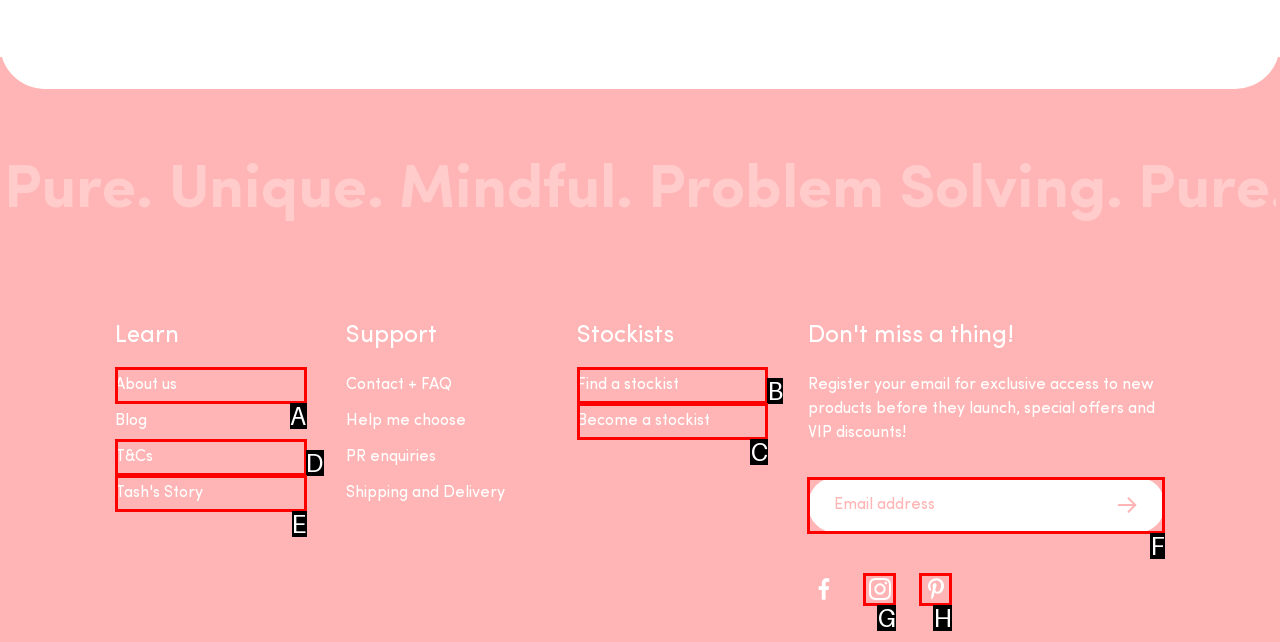Select the letter of the option that corresponds to: Tash's Story
Provide the letter from the given options.

E